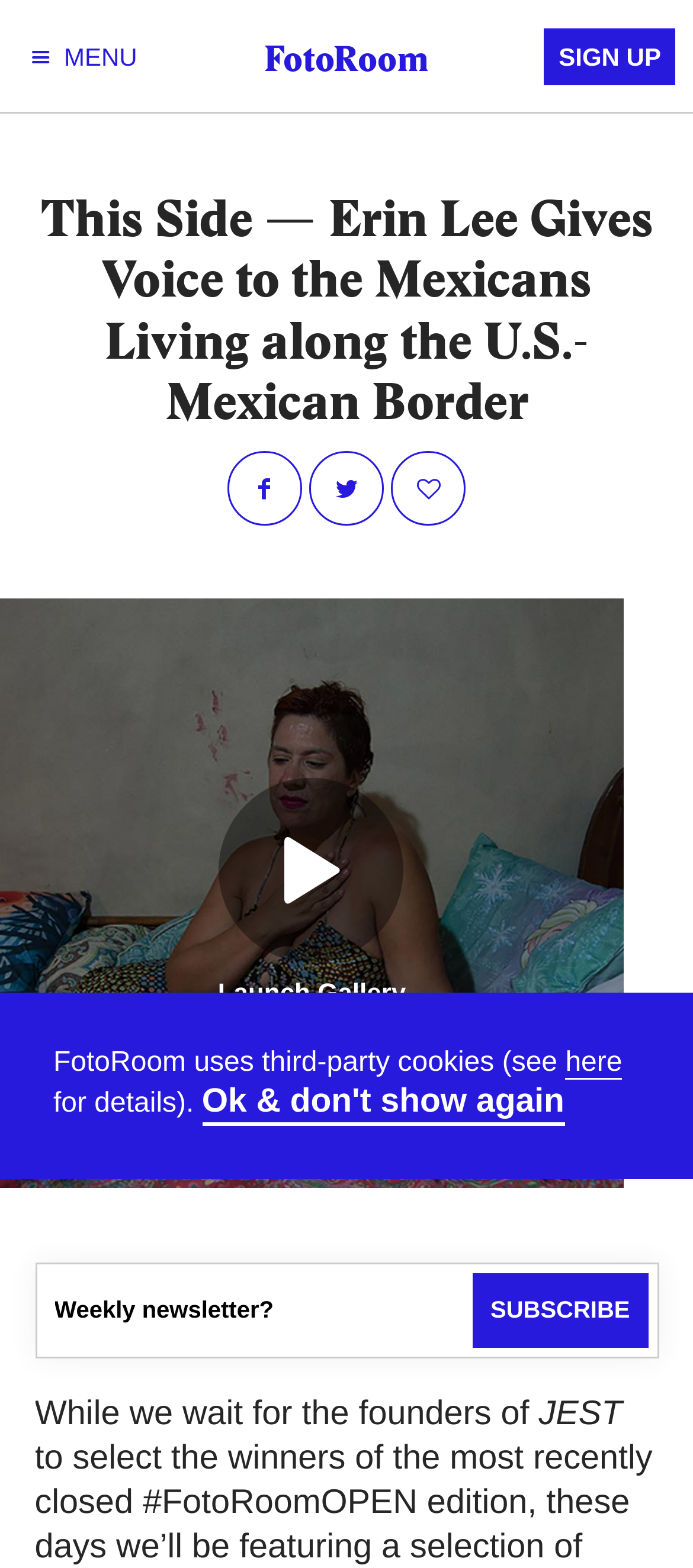Write an elaborate caption that captures the essence of the webpage.

The webpage is about a photography project by Erin Lee, focusing on the lives of Mexicans living along the U.S.-Mexican border. At the top left, there is a menu link with a hamburger icon. Next to it, there is a heading "FotoRoom" with a link to the FotoRoom website. On the top right, there is a "SIGN UP" link.

Below the top section, there is a header with a heading "This Side — Erin Lee Gives Voice to the Mexicans Living along the U.S.-Mexican Border". Underneath, there are three buttons with icons, likely for social media sharing. 

To the right of the header, there is a large figure, likely a photograph, taking up most of the width of the page. Below the figure, there is a button to launch a gallery.

In the lower middle section, there is a newsletter subscription form with a required textbox and a "Subscribe" button. Above the form, there is a text paragraph about waiting for the founders of JEST. 

At the bottom of the page, there is a link to become a FotoRoom member, and a section about third-party cookies with a link to learn more. There is also a button to acknowledge and dismiss the cookie notice.